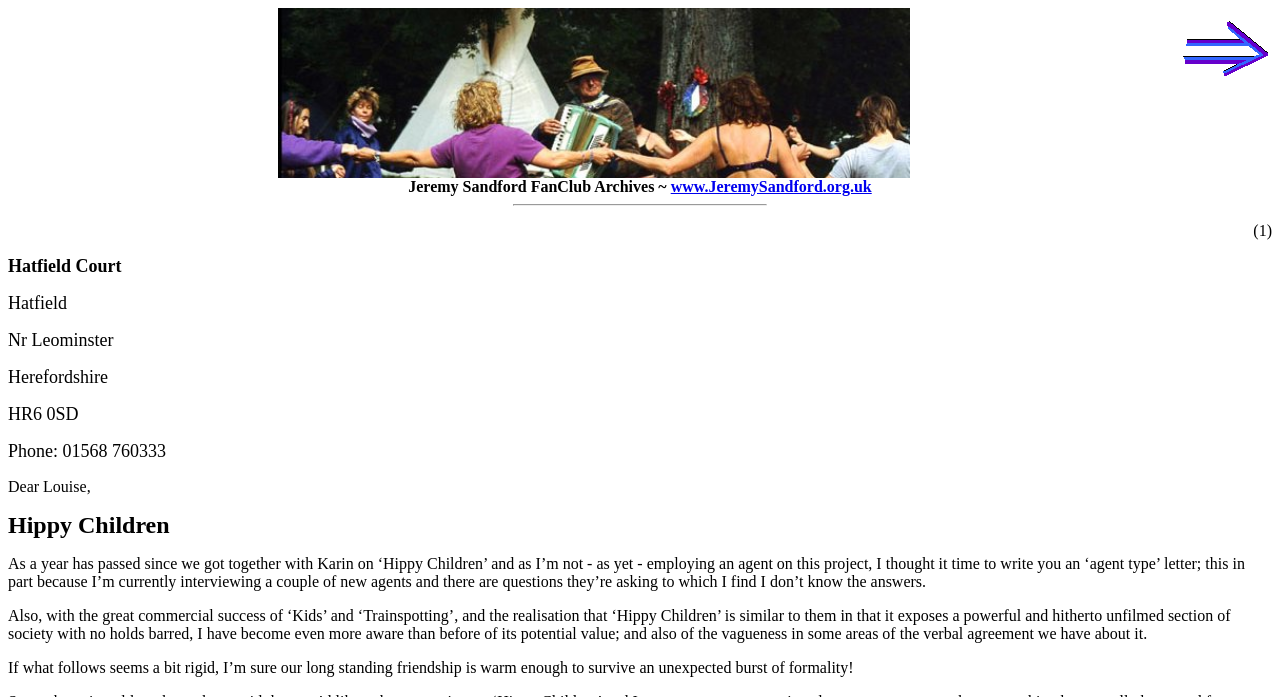Kindly respond to the following question with a single word or a brief phrase: 
What is the phone number listed on the webpage?

01568 760333